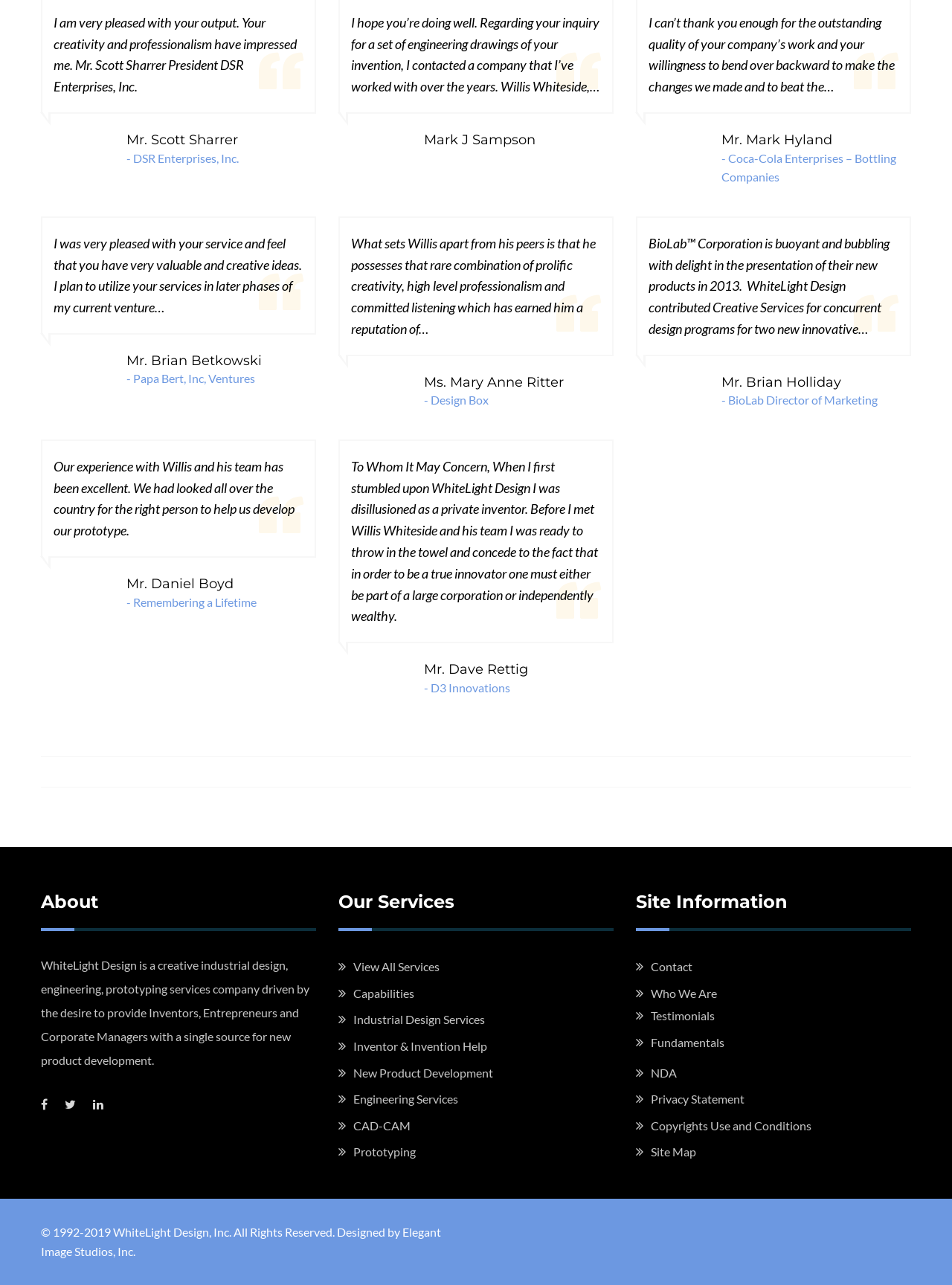What is the name of the company that BioLab Corporation worked with?
Look at the image and answer the question using a single word or phrase.

WhiteLight Design